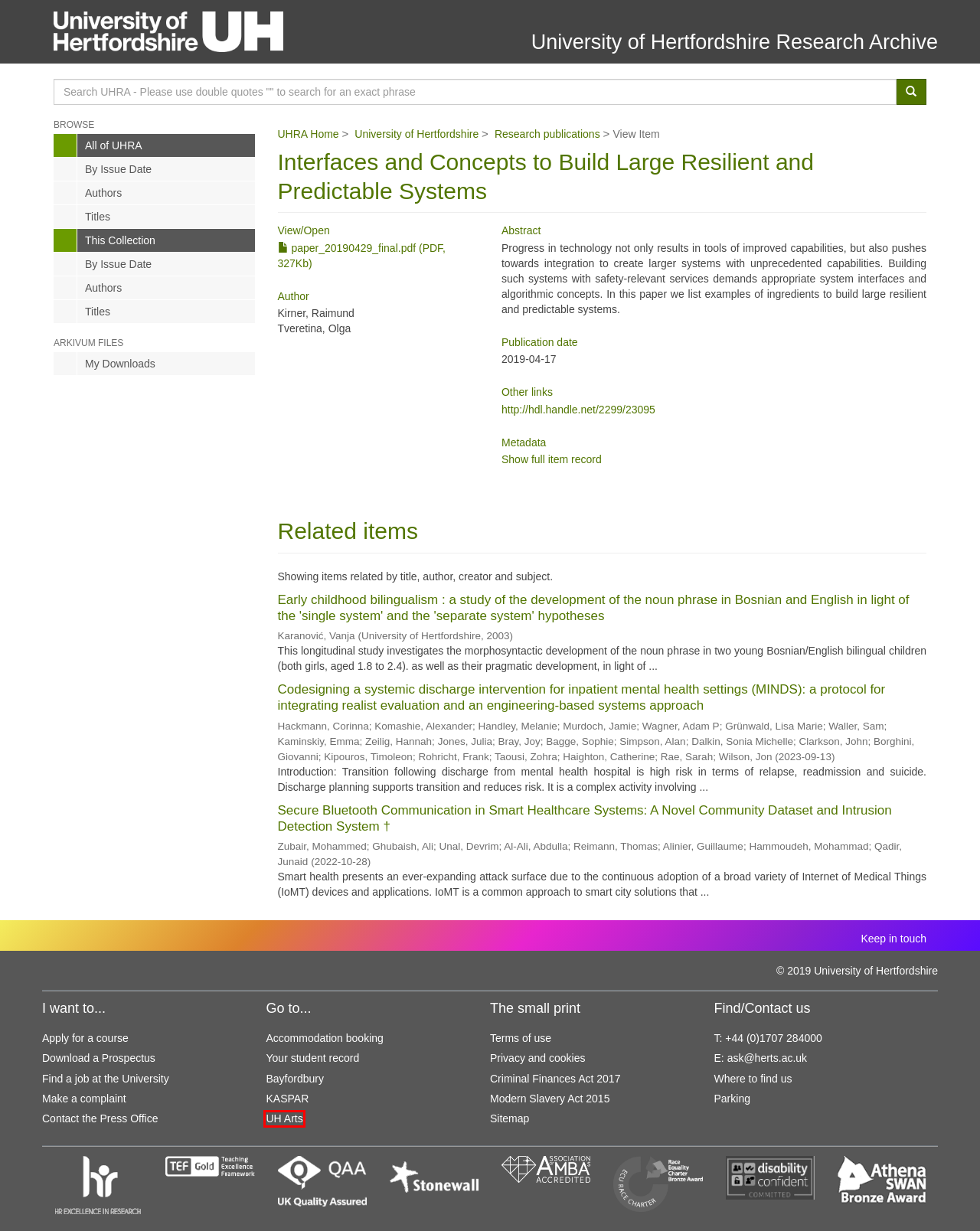You have a screenshot of a webpage with an element surrounded by a red bounding box. Choose the webpage description that best describes the new page after clicking the element inside the red bounding box. Here are the candidates:
A. Modern Slavery Act 2015 | About us | Uni of Herts
B. Online privacy policy | About us | Uni of Herts
C. Legal information and terms of use | About us | Uni of Herts
D. Home - University of Hertfordshire Arts + Culture
E. Application guide | Study | Uni of Herts
F. Kaspar the social robot | Kaspar the social robot
G. Where to find us | Find/Contact us | Uni of Herts
H. News and Events | About us | Uni of Herts

D